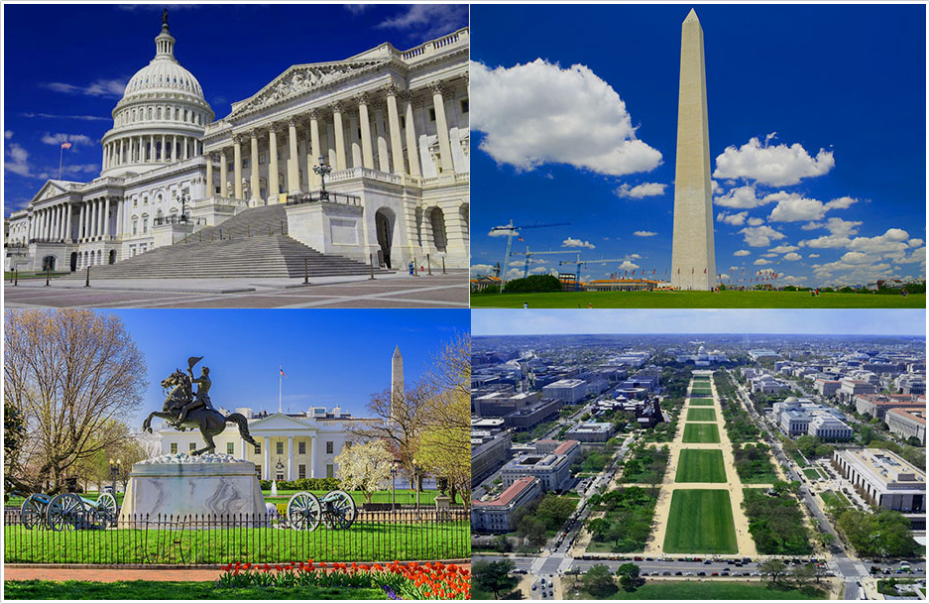Explain the image with as much detail as possible.

This captivating image showcases some of Washington, D.C.'s most iconic landmarks, capturing the essence of the city's rich history and architectural grandeur. 

In the top left, the United States Capitol stands majestically, recognized for its striking white dome and classical architecture, symbolizing American democracy. Its impressive facade and steps invite numerous photographers who aim to encapsulate its grandeur from various perspectives. 

To the top right, the towering Washington Monument pierces the blue sky, a monumental tribute to George Washington. Its height and the surrounding green landscape make it a popular subject for both tourists and photographers alike.

The lower left features a striking statue of General Lafayette, set against the backdrop of the iconic White House, showcasing the city’s blend of historical significance and natural beauty. This area is vibrant with seasonal blooms, enhancing the scenic appeal.

Finally, the lower right corner presents an aerial view of the National Mall, revealing its expansive grassy areas and lined pathways that connect these historic sites. This bird's-eye perspective illustrates Washington's layout, rich greenery, and the bustling spirit of a city steeped in history, making it a dream destination for those looking to capture timeless photographs.